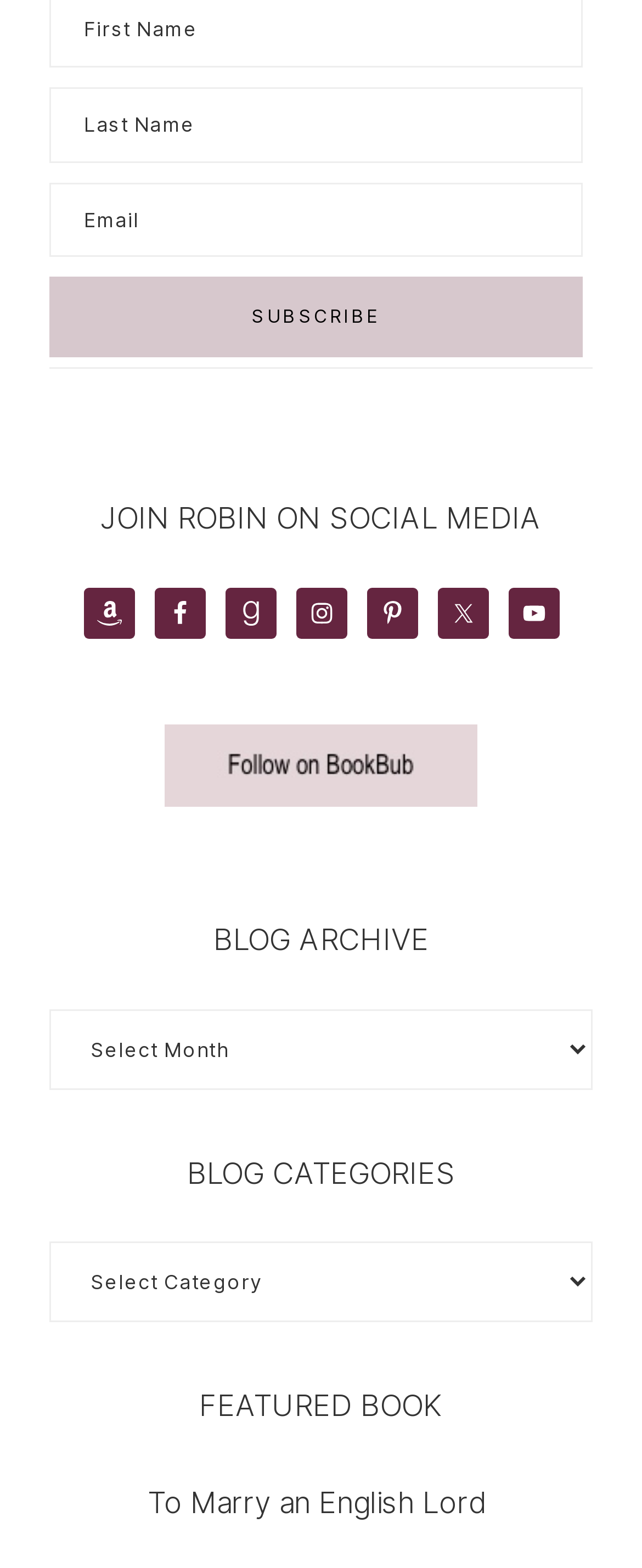Based on the image, provide a detailed and complete answer to the question: 
How many form fields are there?

I identified the form fields by looking for elements with types 'textbox' and 'combobox', and found three: 'Last Name', 'Email', and two comboboxes for 'BLOG ARCHIVE' and 'BLOG CATEGORIES'.